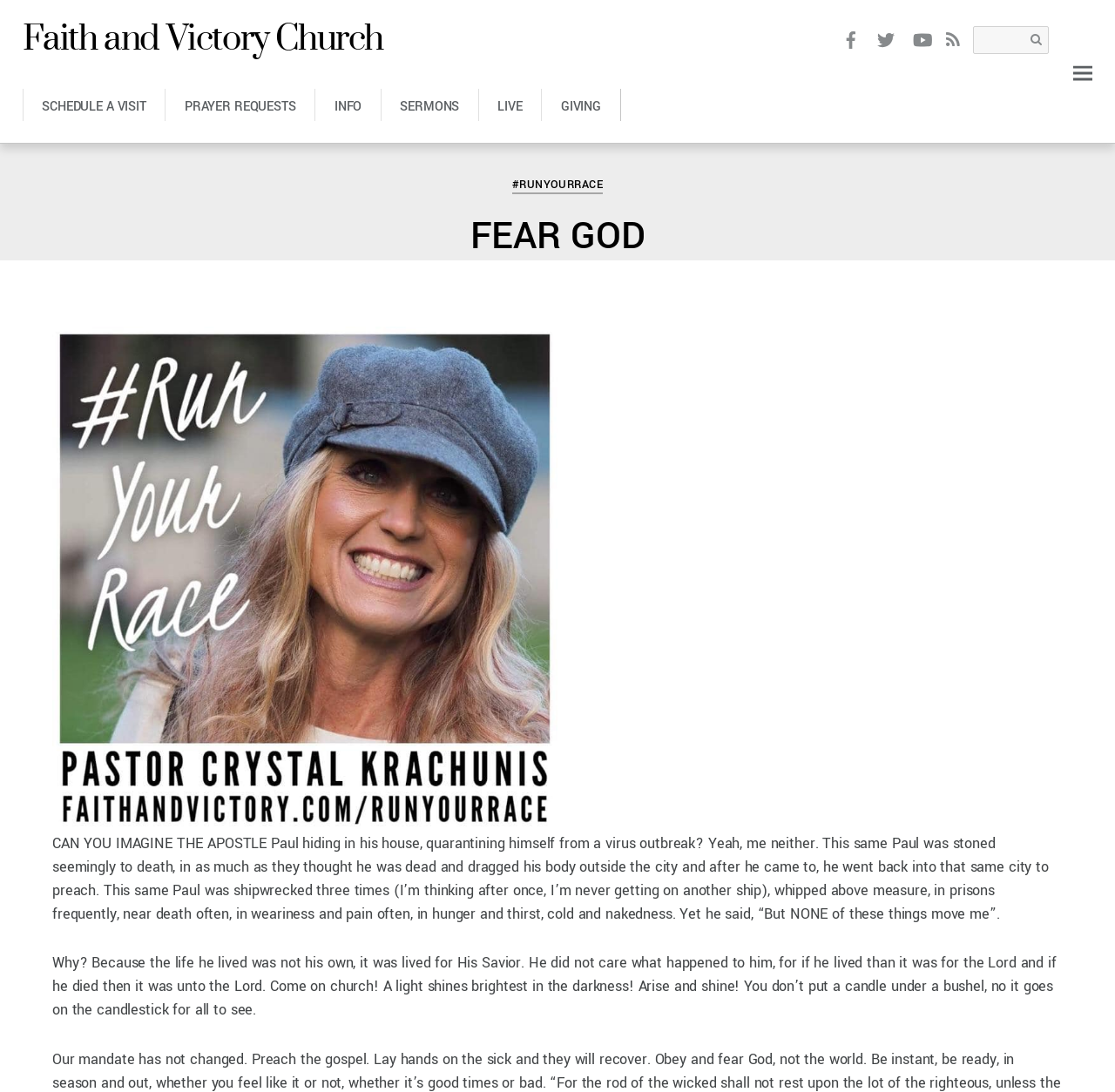Highlight the bounding box coordinates of the region I should click on to meet the following instruction: "Read the latest news".

None